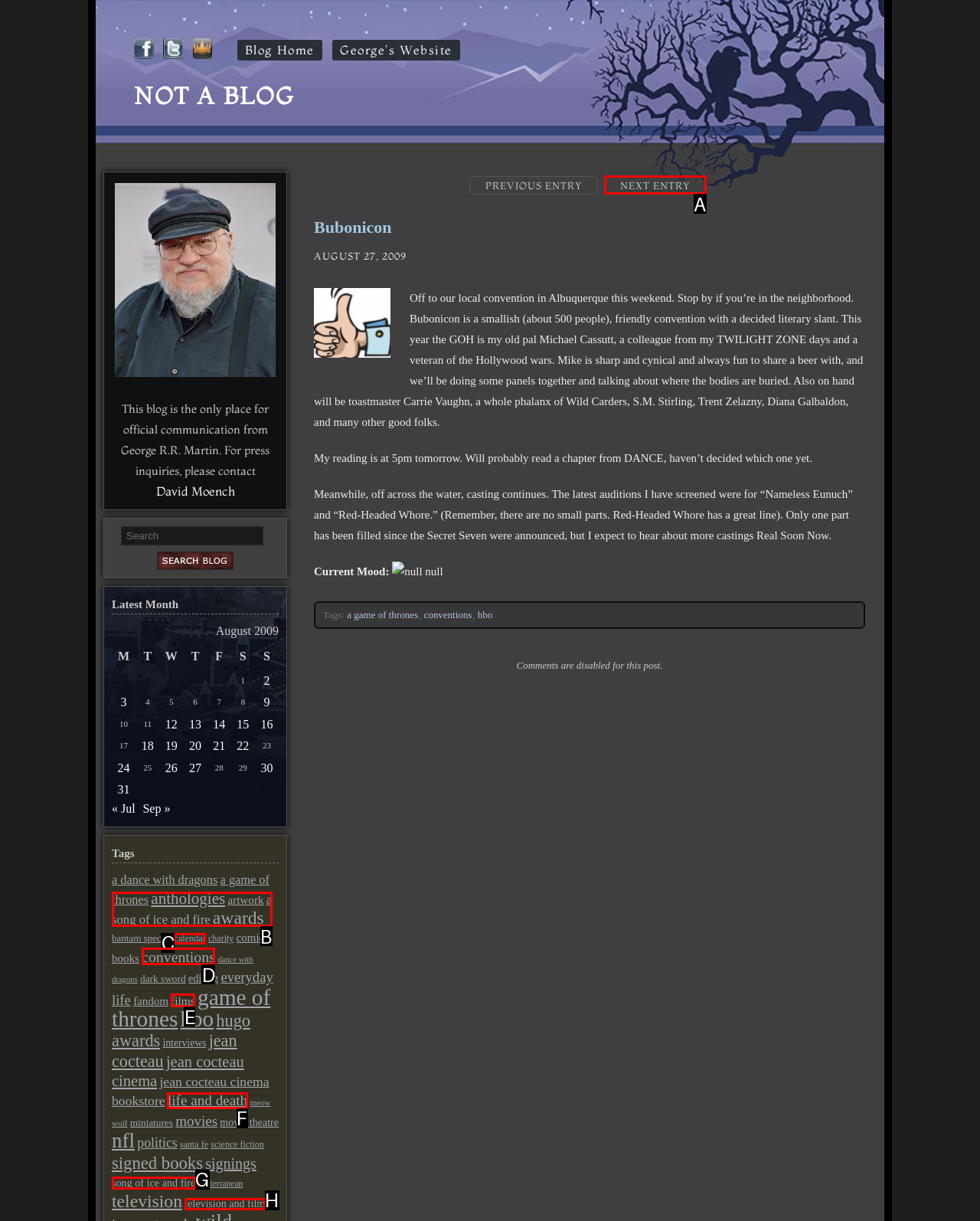Given the element description: song of ice and fire
Pick the letter of the correct option from the list.

G